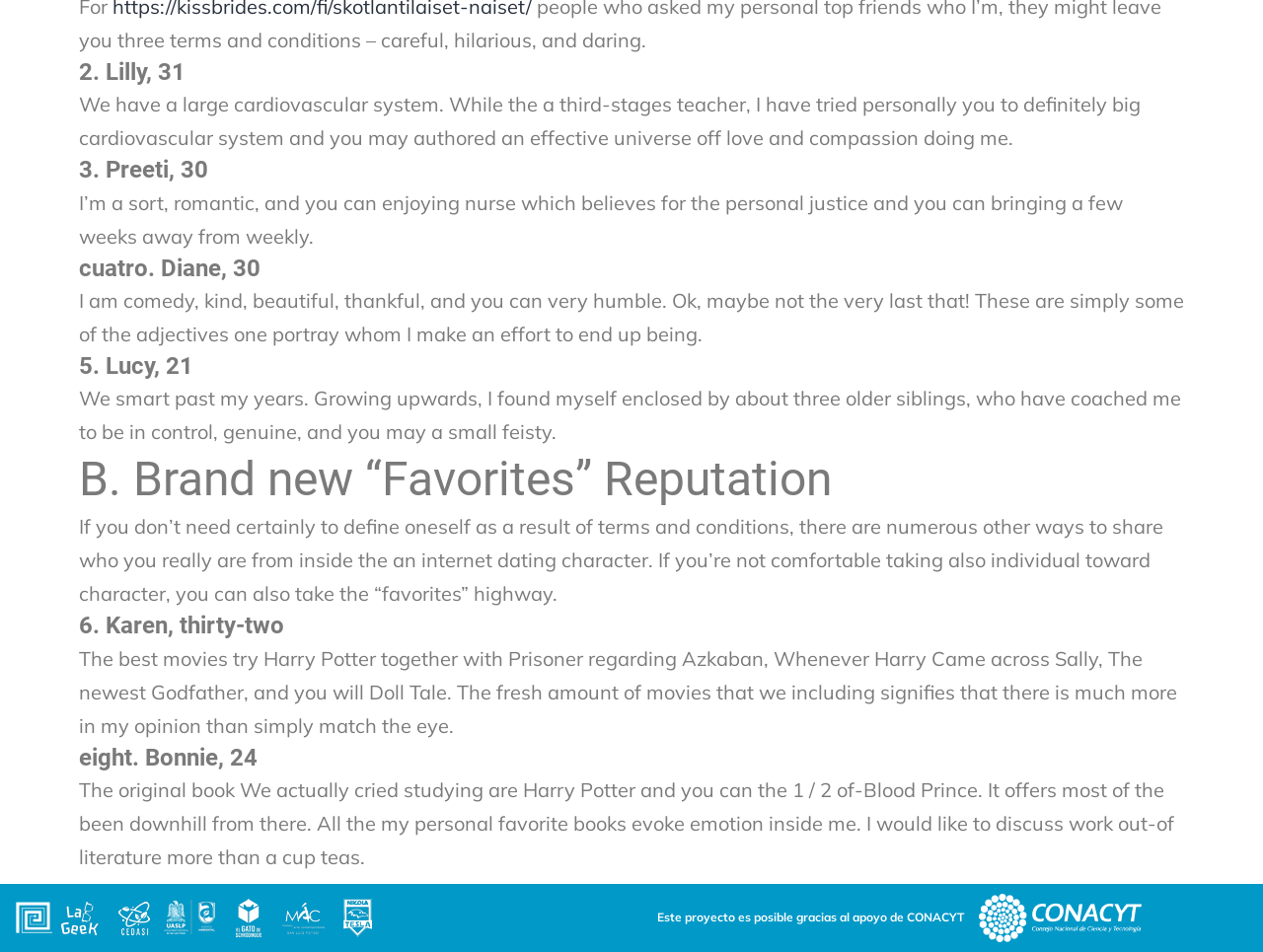Respond with a single word or phrase for the following question: 
What is the favorite book of Bonnie?

Harry Potter and the Half-Blood Prince